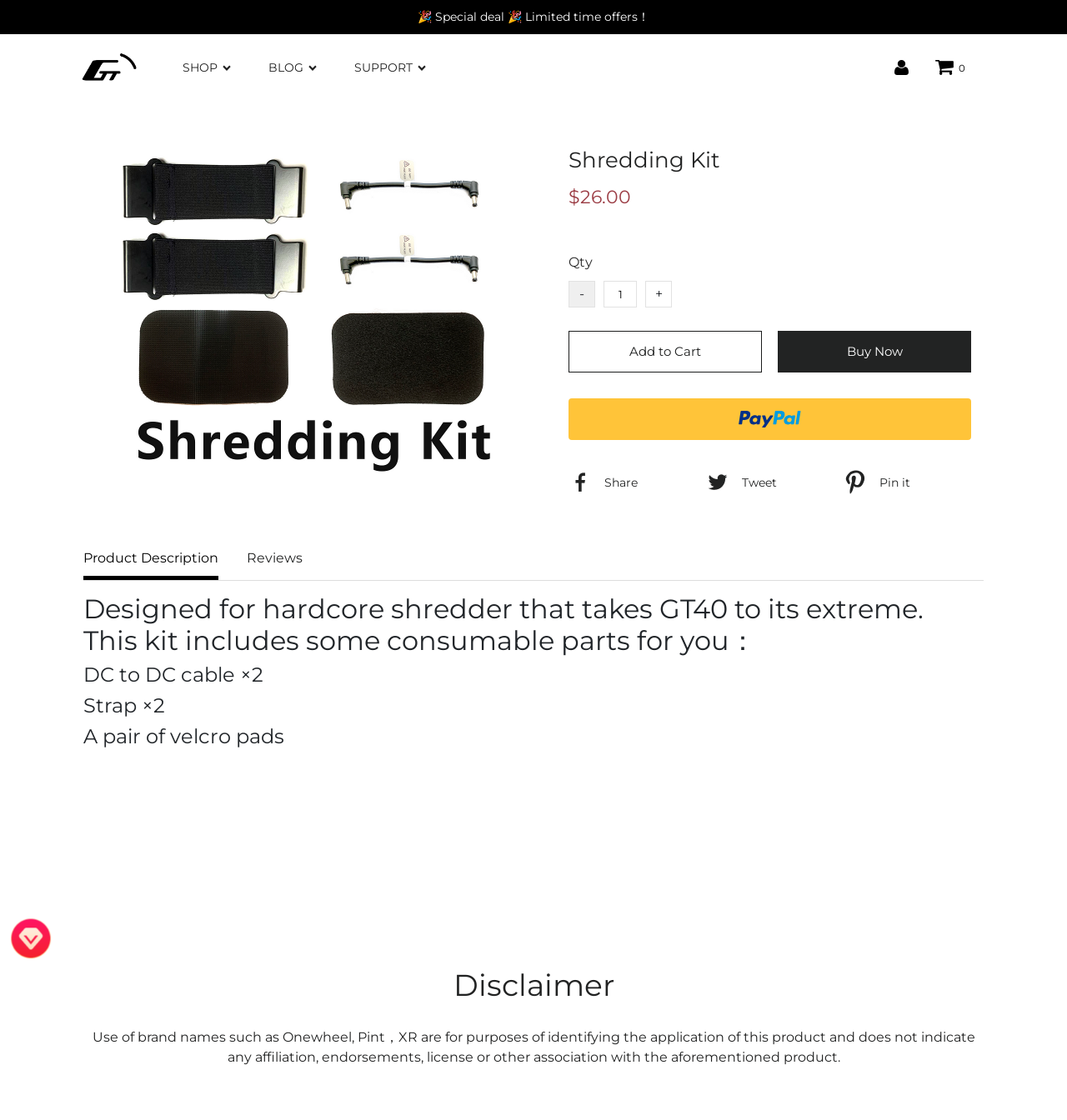Using the provided description: "Tweet", find the bounding box coordinates of the corresponding UI element. The output should be four float numbers between 0 and 1, in the format [left, top, right, bottom].

[0.662, 0.415, 0.787, 0.447]